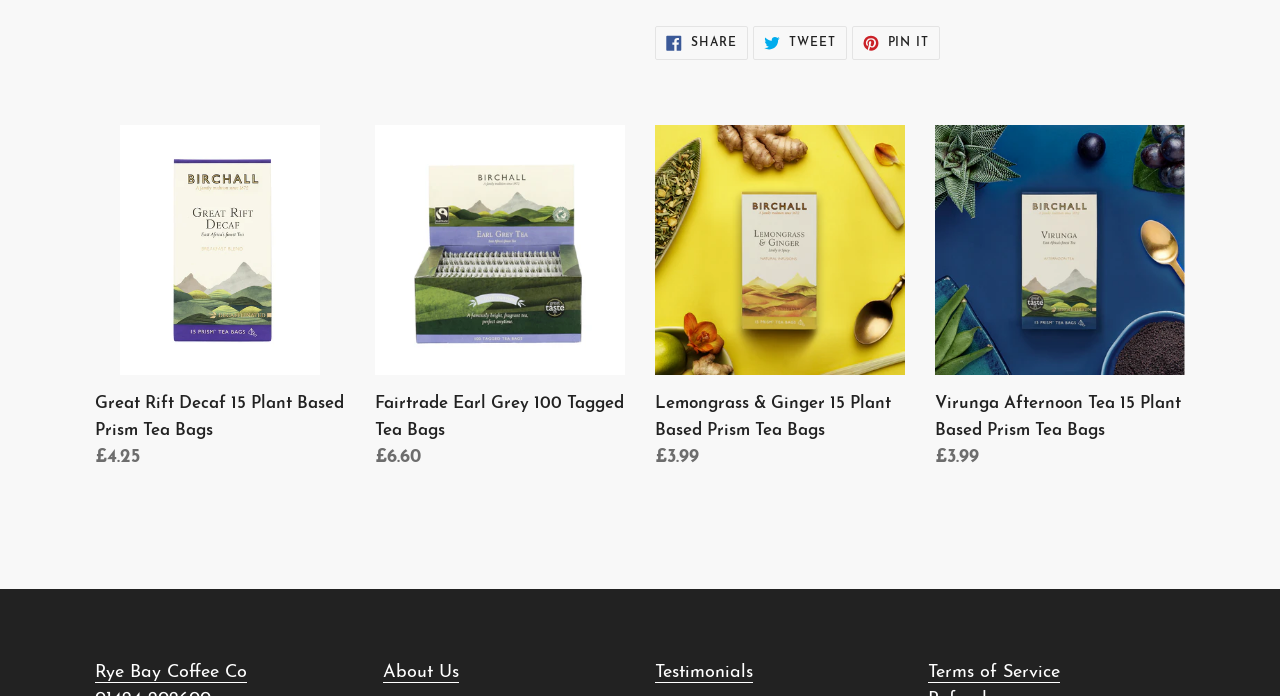Identify the bounding box coordinates of the region that needs to be clicked to carry out this instruction: "View testimonials". Provide these coordinates as four float numbers ranging from 0 to 1, i.e., [left, top, right, bottom].

[0.512, 0.951, 0.588, 0.98]